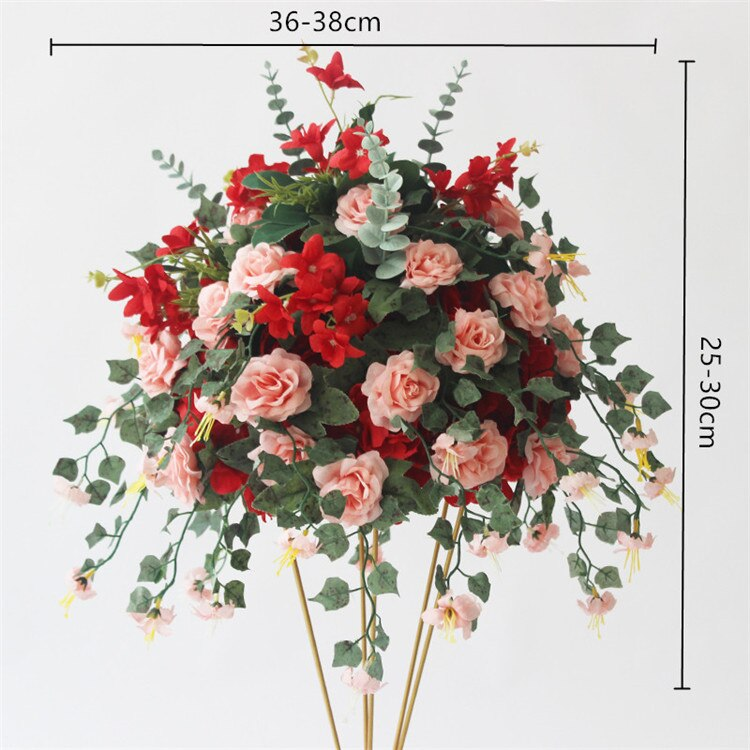Explain all the elements you observe in the image.

This image showcases a vibrant arrangement of artificial flowers that beautifully mimics the aesthetics of real blooms. The display features a blend of red and soft pink roses, complemented by delicate green leaves and accents of smaller flowers, creating a lush and full appearance. The overall dimensions of the arrangement, indicated in the image, highlight its generous size with a diameter of 36-38 cm and a height ranging from 25-30 cm, making it a striking centerpiece for various decorative settings.

The innovative design of this artificial flower arrangement not only captures the elegance of natural floral designs but also incorporates features that enhance its usability. The flexible stems allow for customization, enabling users to adjust the arrangement according to their preferences—perfect for both home decor and event settings. With the added benefit of UV-resistant coatings, these flowers promise longevity and vibrancy, making them a suitable choice for both indoor and outdoor displays. This blend of practicality and aesthetic appeal positions it as an ideal decorative item for anyone looking to enrich their space with beautiful, hassle-free floral arrangements.